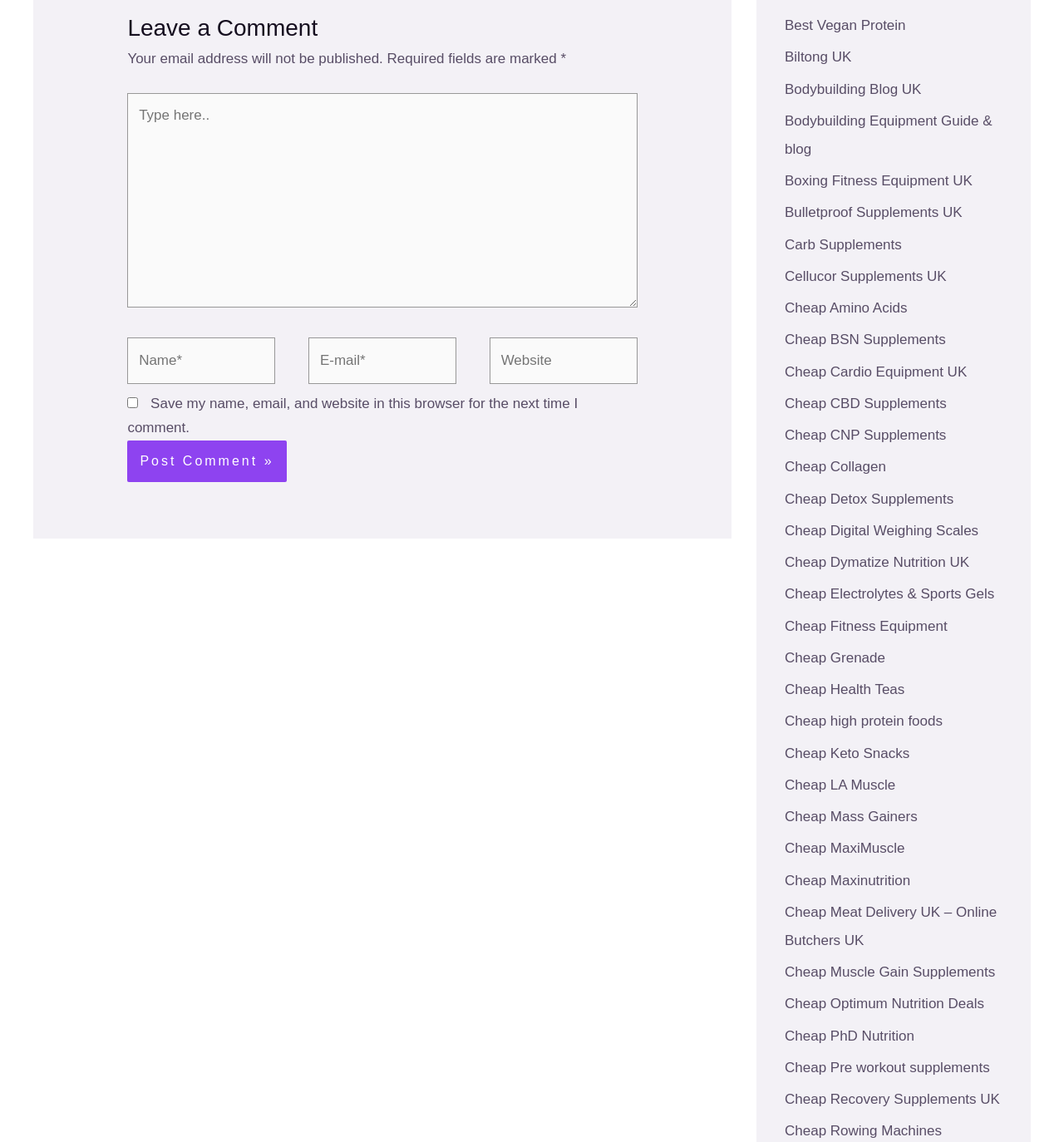Please find the bounding box coordinates of the element's region to be clicked to carry out this instruction: "Search for something".

None